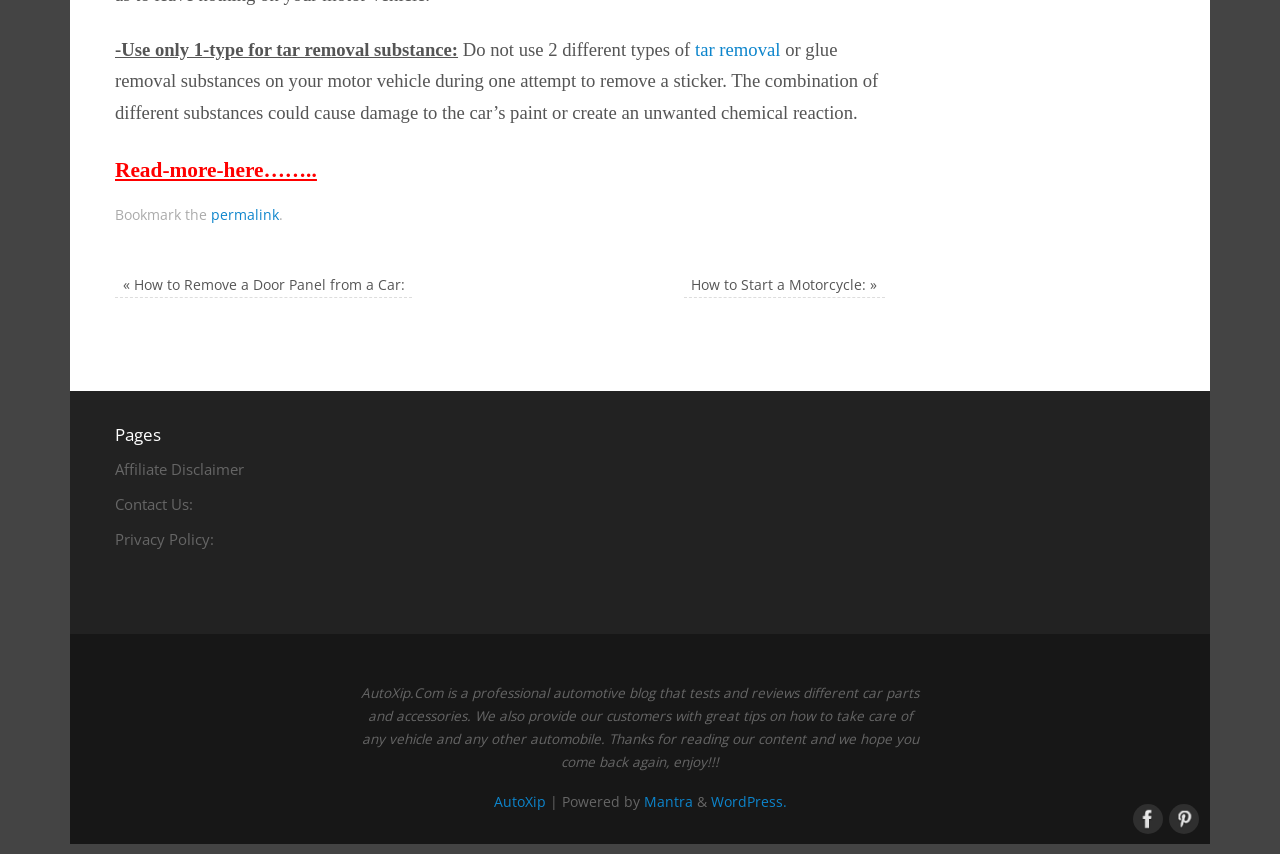Could you provide the bounding box coordinates for the portion of the screen to click to complete this instruction: "Visit the permalink"?

[0.165, 0.241, 0.218, 0.262]